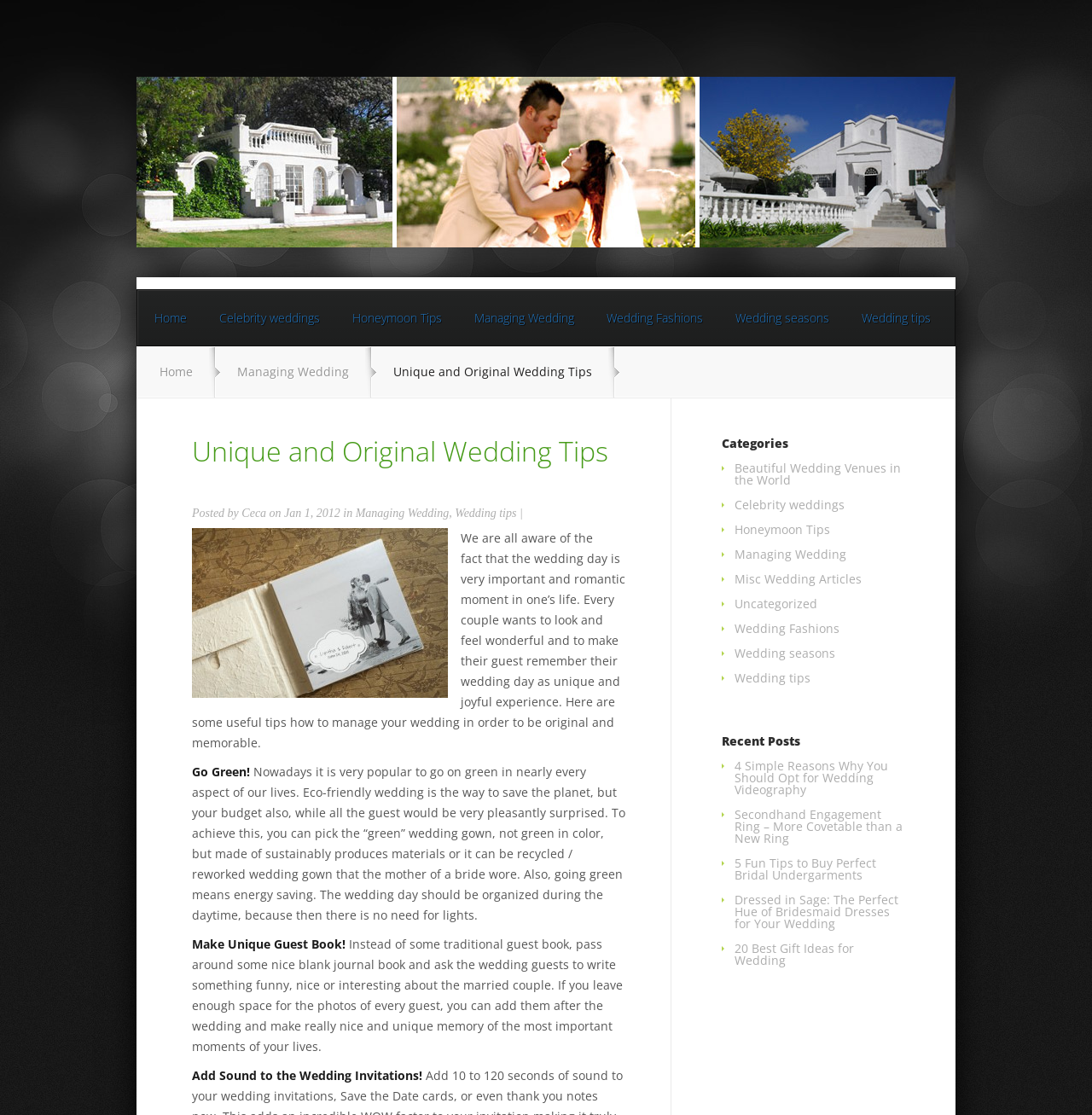Based on the provided description, "Wedding tips", find the bounding box of the corresponding UI element in the screenshot.

[0.673, 0.601, 0.742, 0.615]